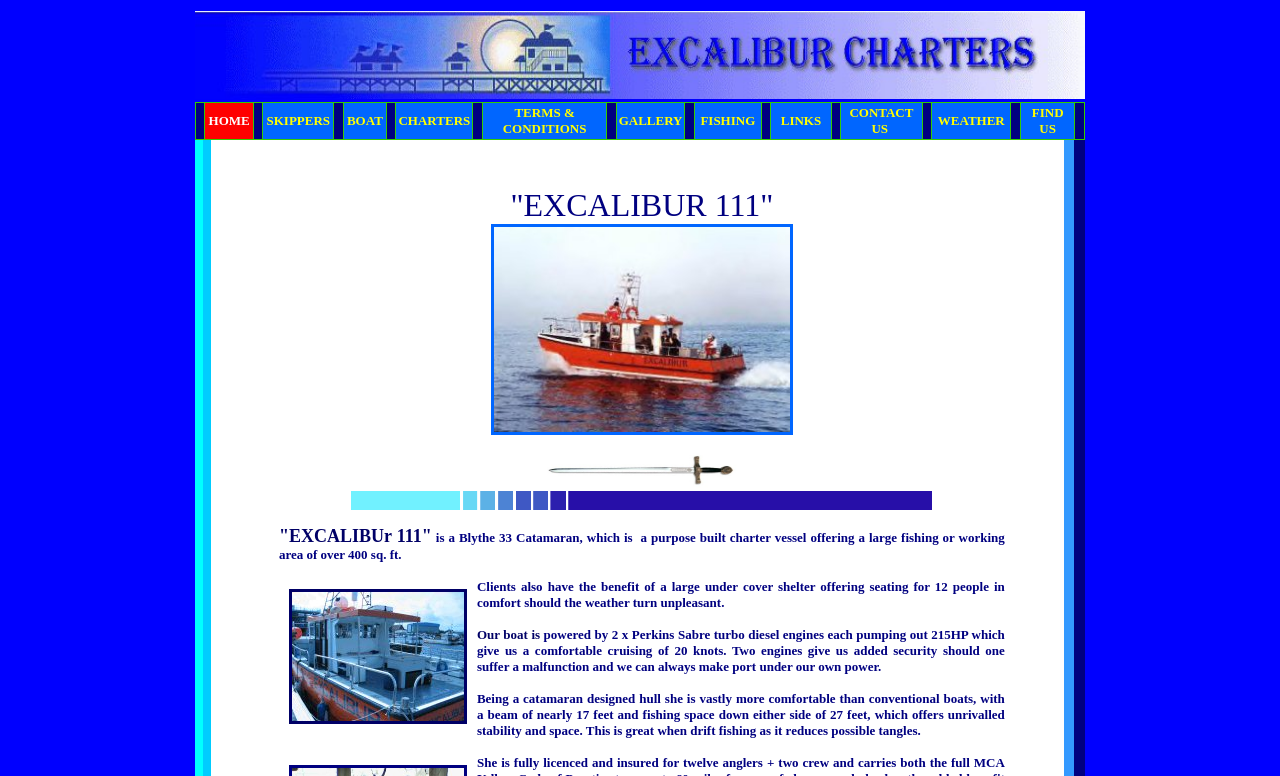Please identify the bounding box coordinates of the clickable area that will allow you to execute the instruction: "Click HOME".

[0.163, 0.143, 0.195, 0.165]